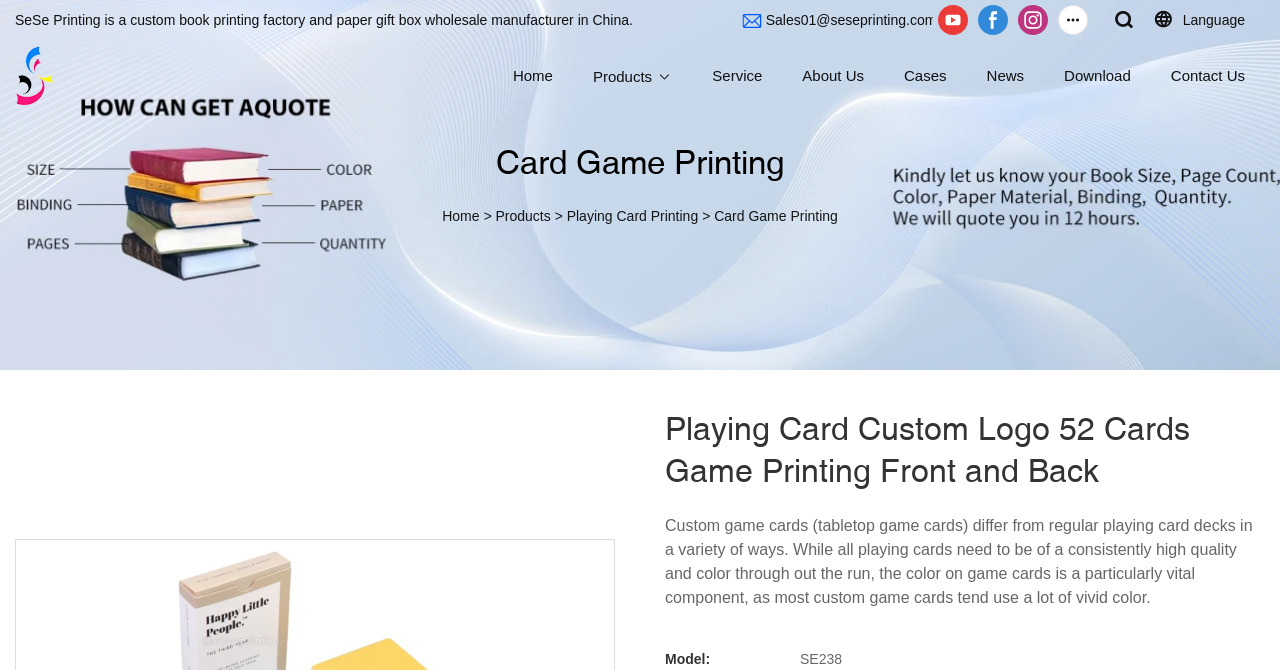What is the model number of the custom game card?
Examine the image closely and answer the question with as much detail as possible.

The model number can be found in the description list, where it is written 'Model: SE238'.